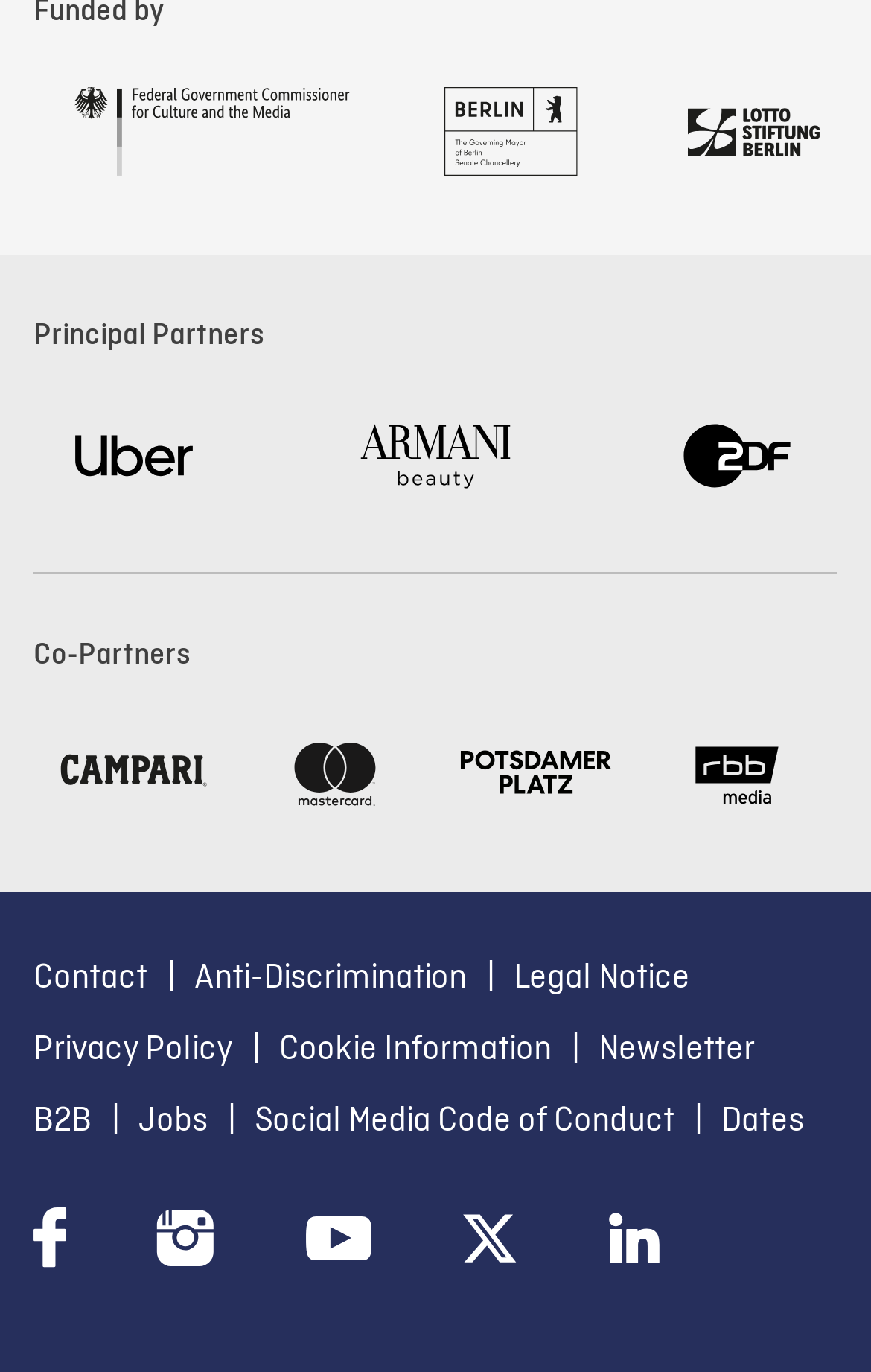Provide a brief response to the question below using one word or phrase:
How many social media platforms are linked?

4